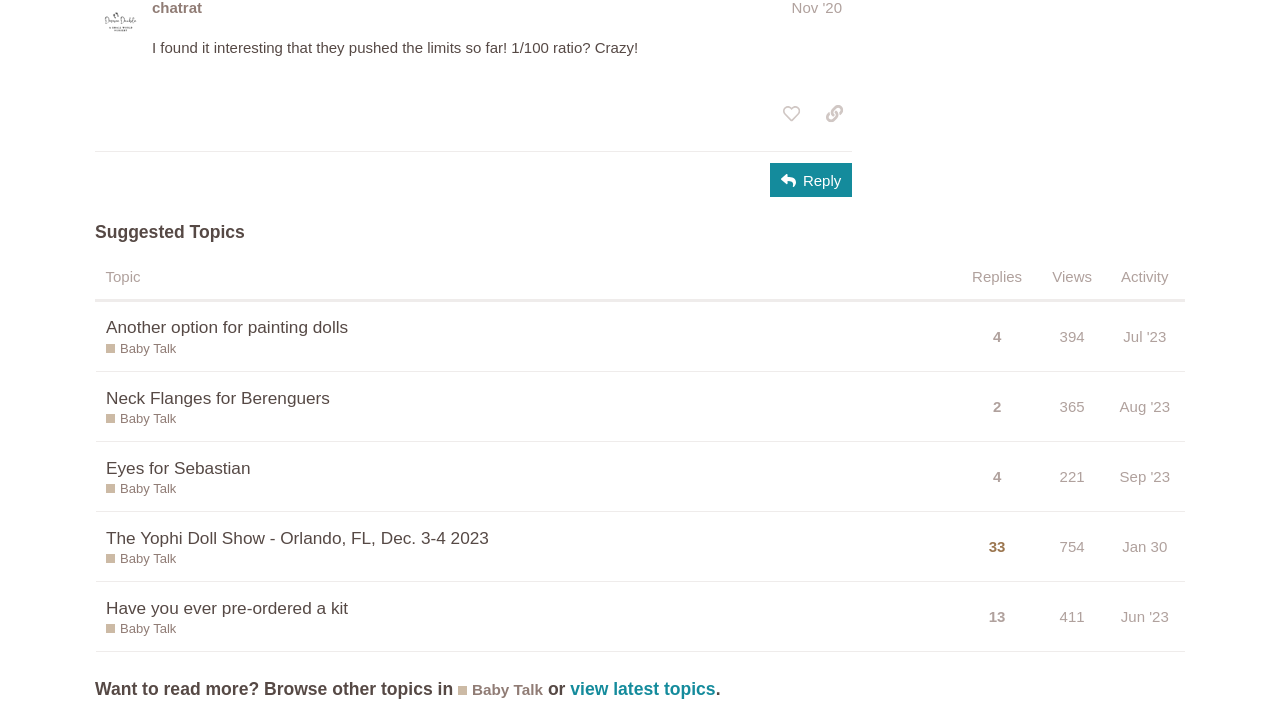Locate the bounding box of the UI element described by: "Jun '23" in the given webpage screenshot.

[0.872, 0.827, 0.917, 0.893]